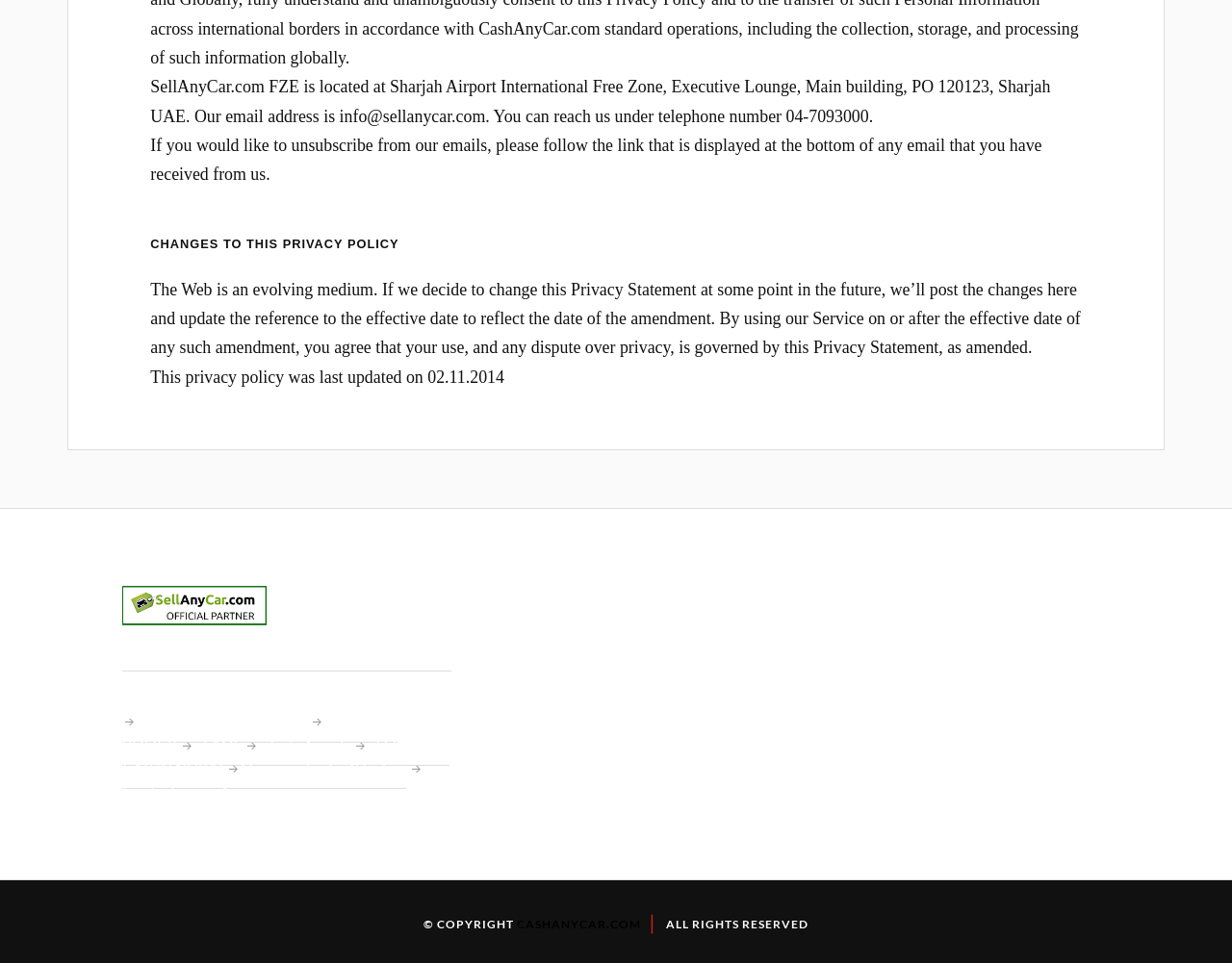Use one word or a short phrase to answer the question provided: 
What is the copyright statement at the bottom of the page?

© COPYRIGHT ALL RIGHTS RESERVED